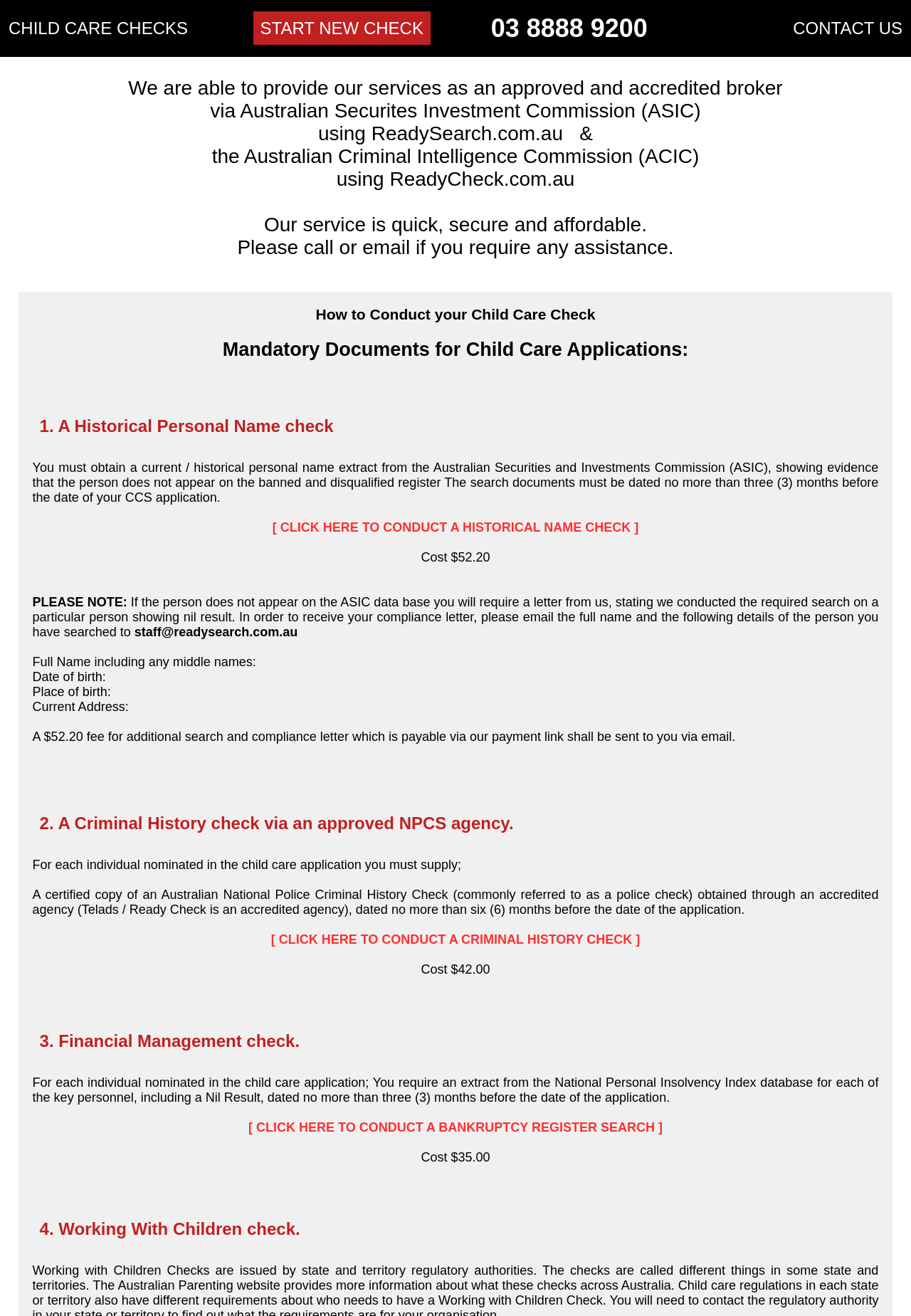How much does a Historical Personal Name check cost?
Based on the visual information, provide a detailed and comprehensive answer.

I found the cost by looking at the section 'Mandatory Documents for Child Care Applications' and the first point 'A Historical Personal Name check'. The cost is mentioned as $52.20.